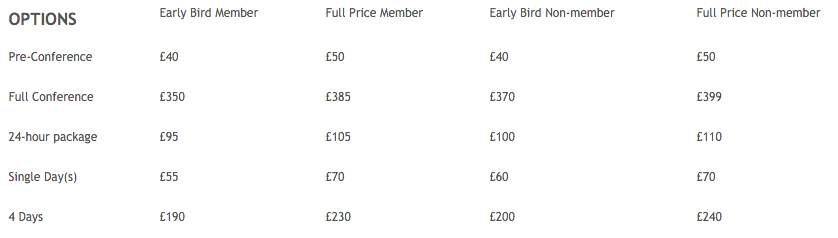What is the difference in price between Early Bird Non-member and Full Price Non-member for the 24-hour Package?
Observe the image and answer the question with a one-word or short phrase response.

£10